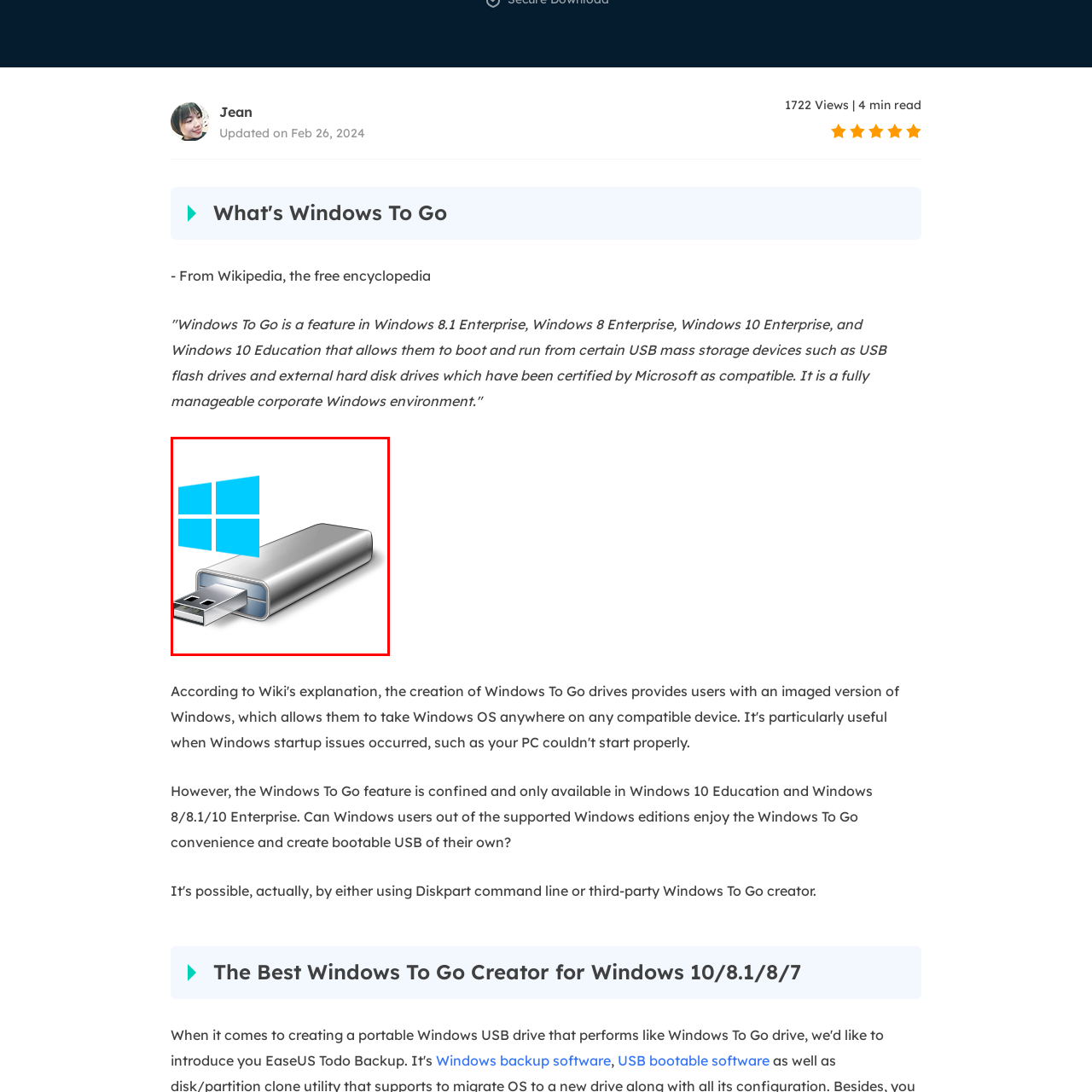Offer a detailed caption for the picture inside the red-bordered area.

The image depicts a USB flash drive, symbolizing the "Windows To Go" feature. This feature enables users to boot and run Windows from certified USB mass storage devices, providing a portable and fully manageable Windows environment. The presence of the Windows logo prominently displayed alongside the USB drive highlights its compatibility with Windows 8.1 Enterprise, Windows 8 Enterprise, Windows 10 Enterprise, and Windows 10 Education editions. Designed for corporate flexibility, "Windows To Go" allows for an efficient and mobile work setup by utilizing external storage devices.